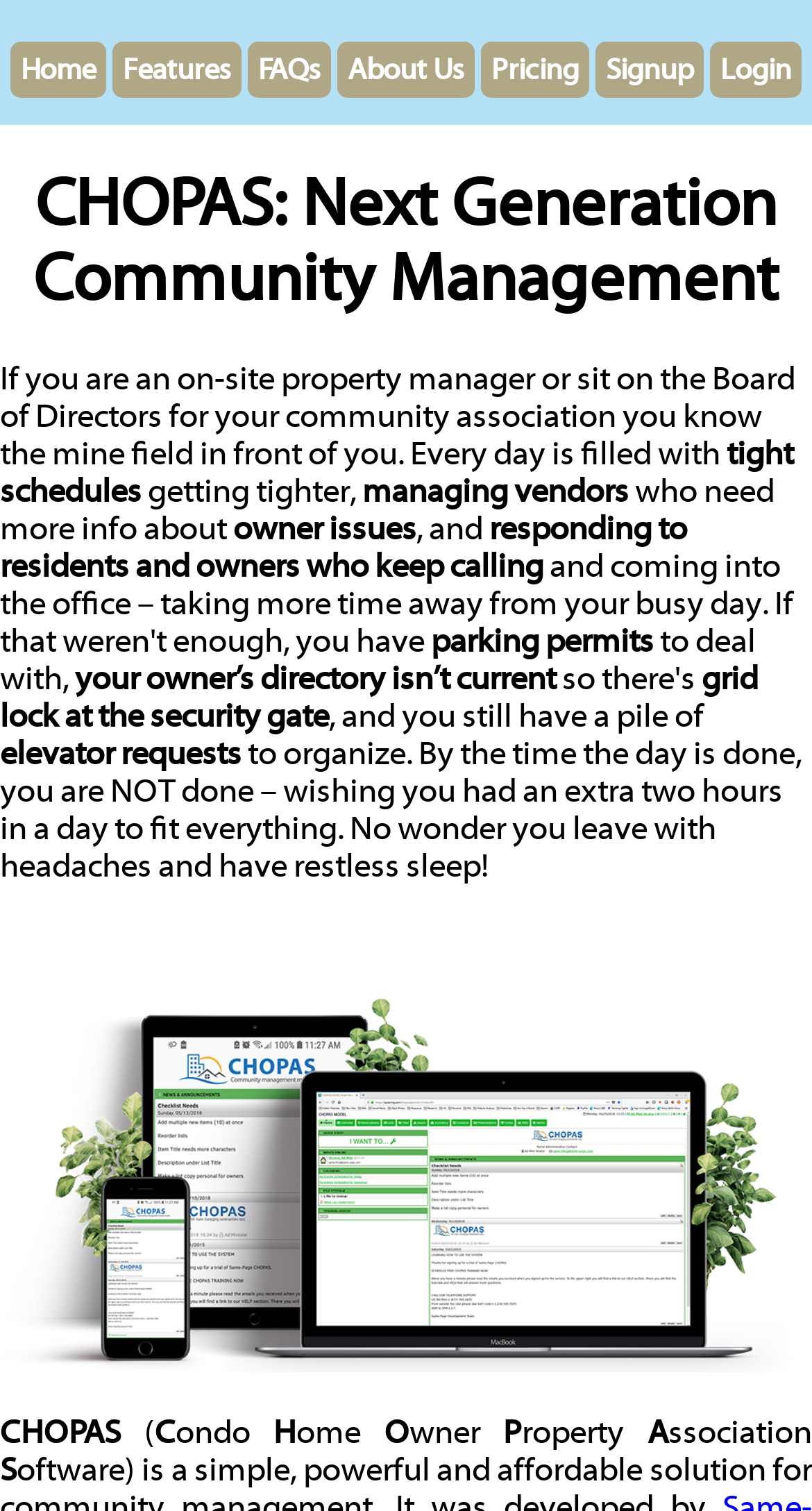What is the name of the community management system?
Provide a detailed and extensive answer to the question.

The name of the community management system is mentioned in the heading 'CHOPAS: Next Generation Community Management' and also in the text 'CHOPAS' at the bottom of the page.